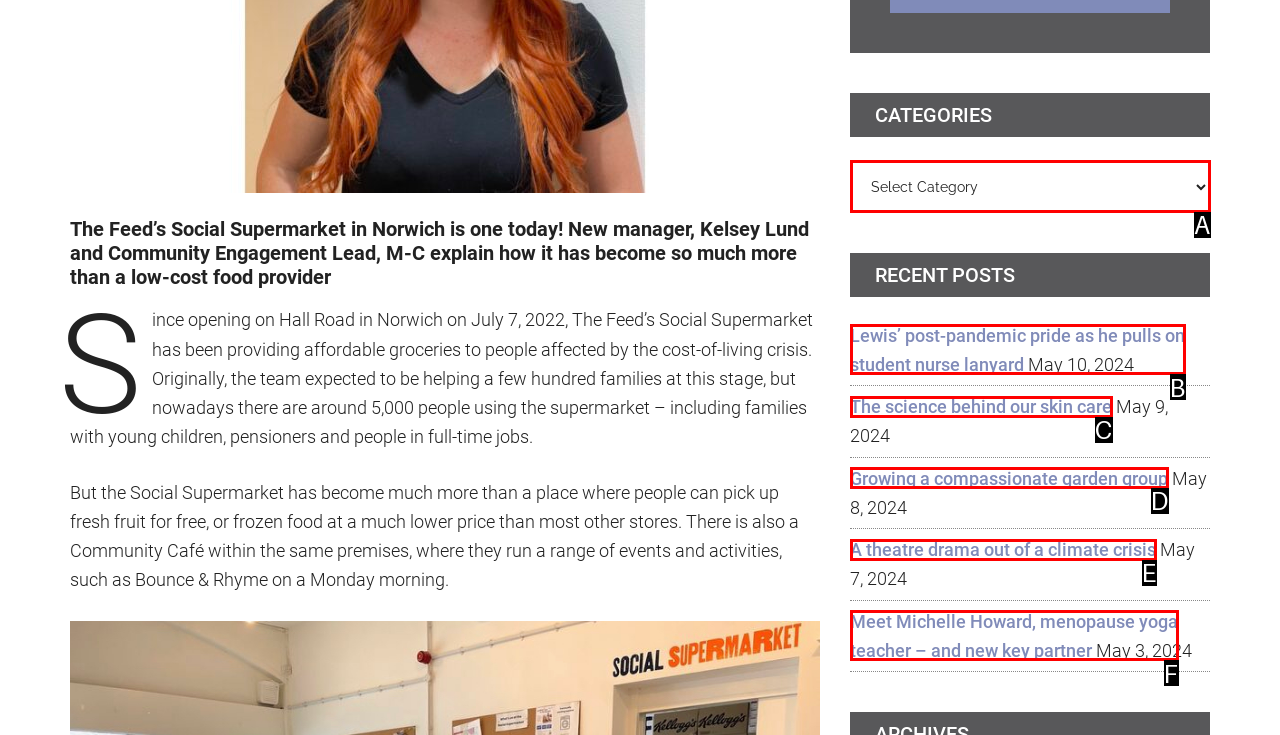Identify the HTML element that corresponds to the description: Growing a compassionate garden group
Provide the letter of the matching option from the given choices directly.

D